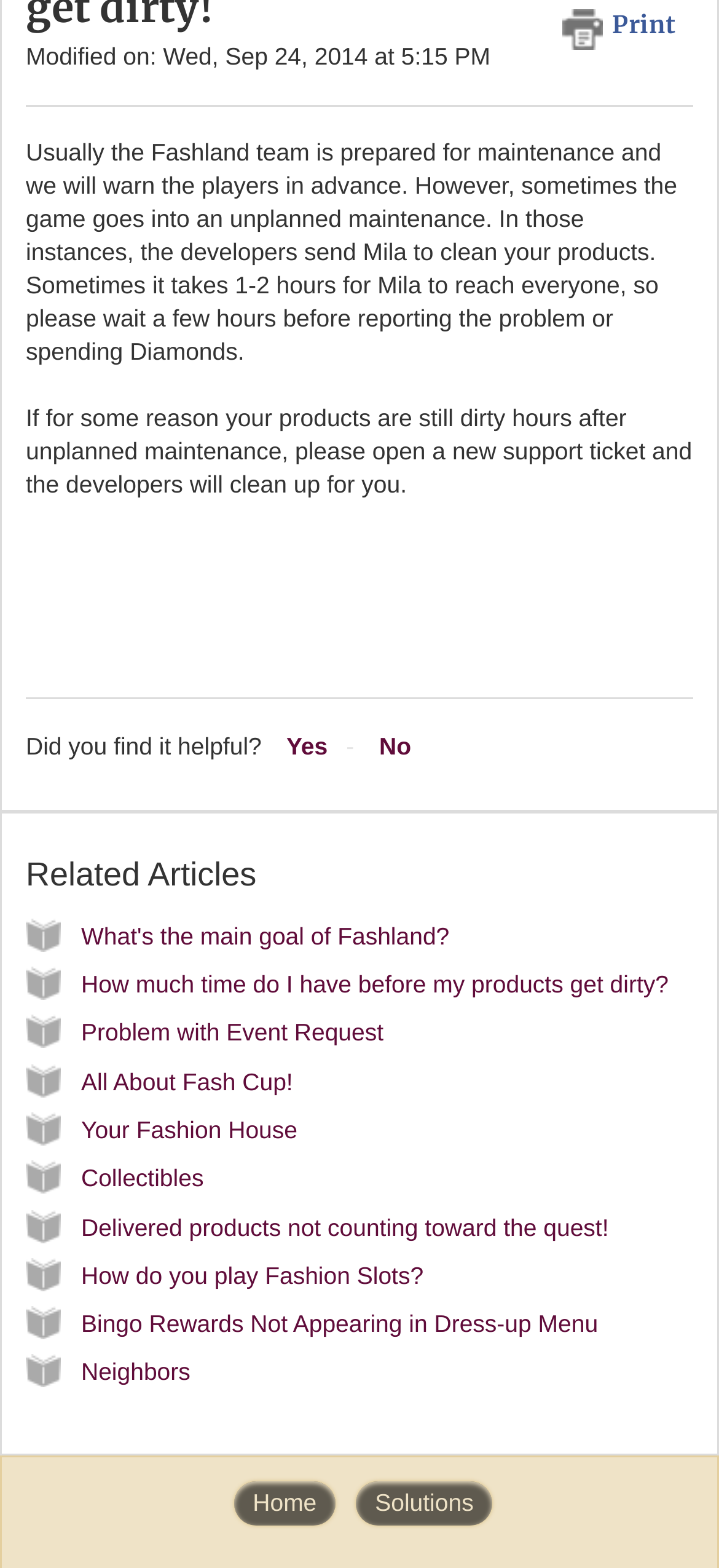Can you find the bounding box coordinates for the UI element given this description: "Your Fashion House"? Provide the coordinates as four float numbers between 0 and 1: [left, top, right, bottom].

[0.113, 0.712, 0.414, 0.729]